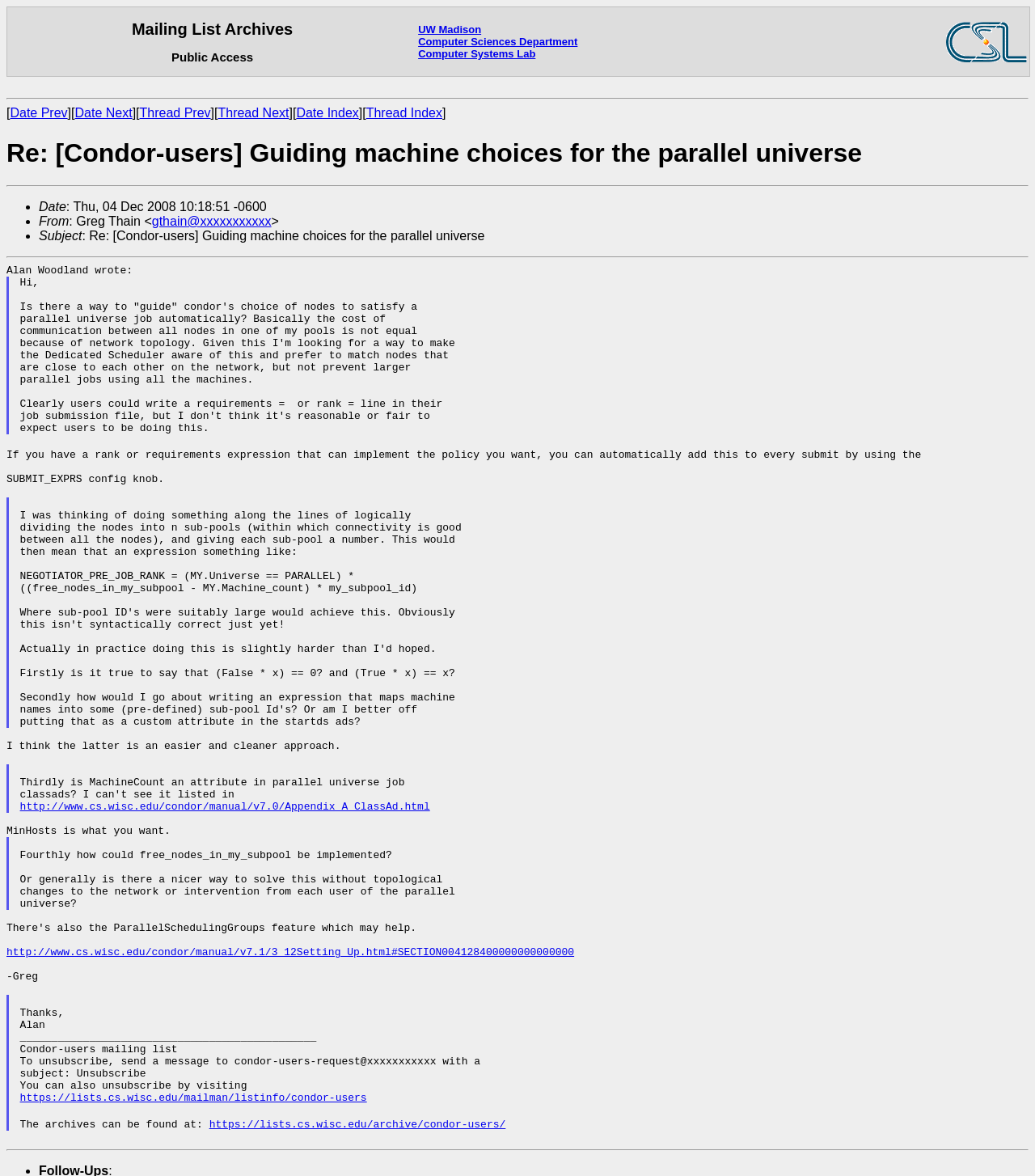Please identify the bounding box coordinates of the element I need to click to follow this instruction: "Click on 'http://www.cs.wisc.edu/condor/manual/v7.0/Appendix_A_ClassAd.html'".

[0.019, 0.681, 0.415, 0.691]